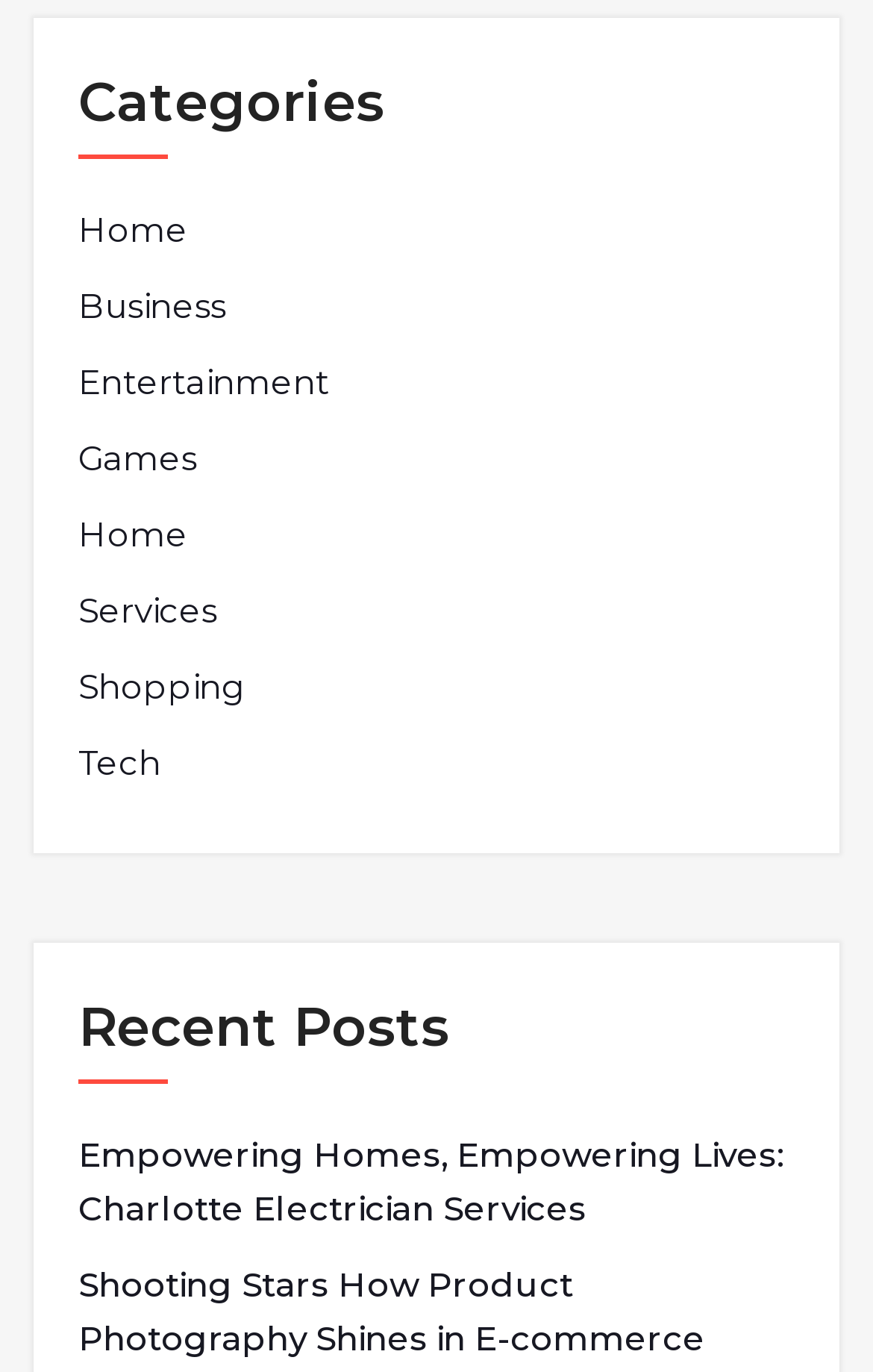What is the title of the first recent post?
Provide a thorough and detailed answer to the question.

I looked at the links under the 'Recent Posts' heading and found that the first link is 'Empowering Homes, Empowering Lives: Charlotte Electrician Services', which is the title of the first recent post.